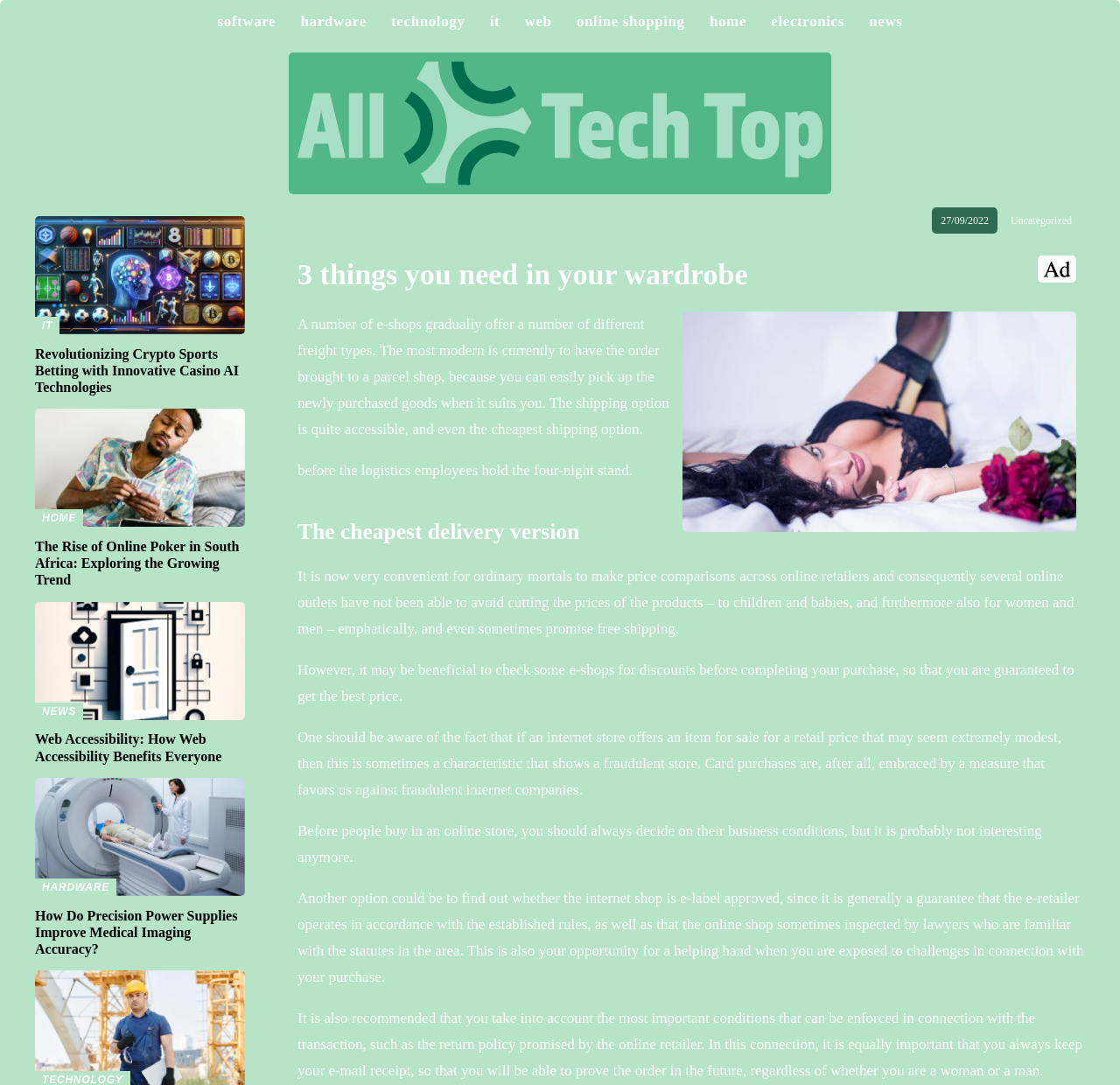Determine the bounding box coordinates of the clickable element necessary to fulfill the instruction: "read the article about 'IT Revolutionizing Crypto Sports Betting with Innovative Casino AI Technologies'". Provide the coordinates as four float numbers within the 0 to 1 range, i.e., [left, top, right, bottom].

[0.031, 0.199, 0.219, 0.365]